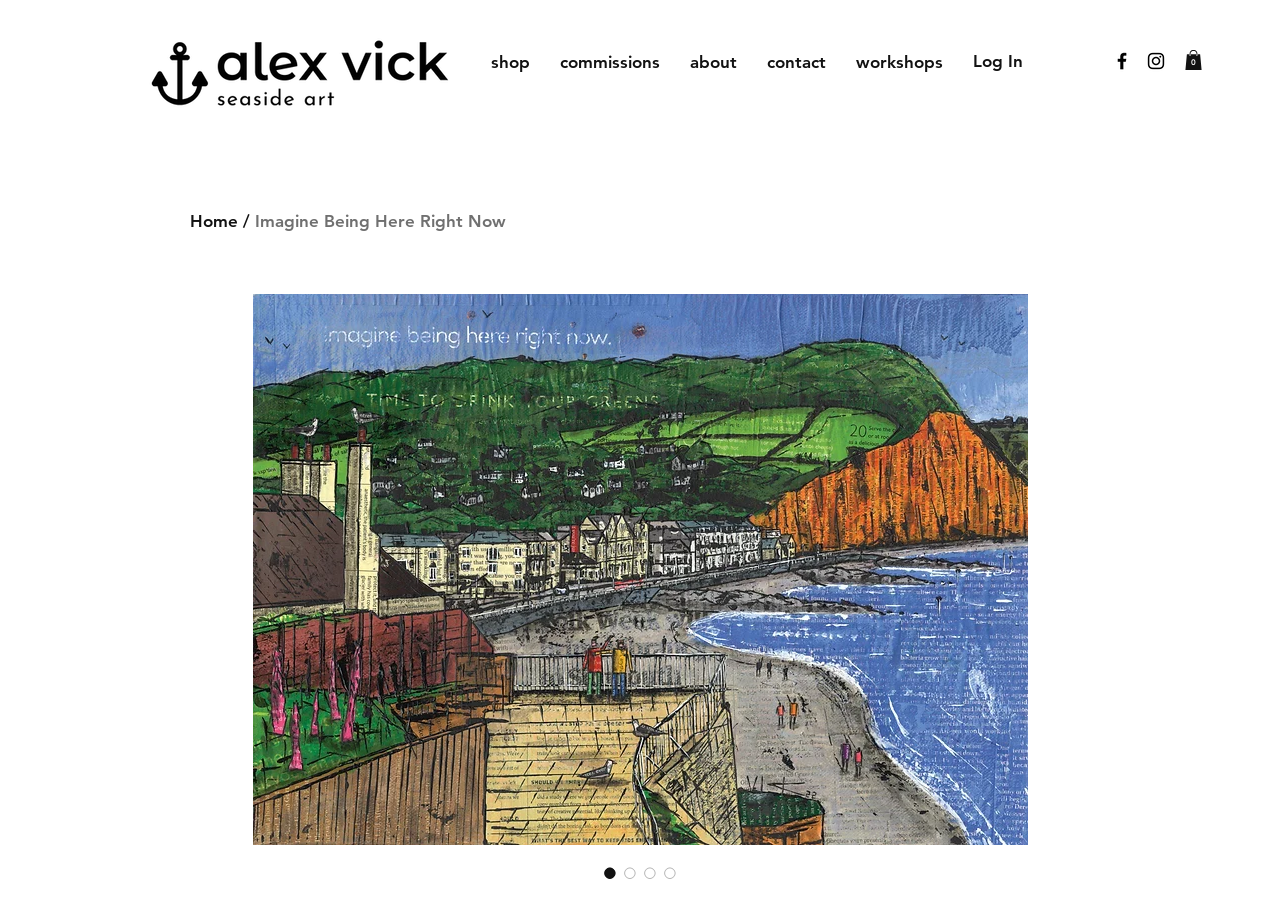Given the element description EVENT CALENDAR, identify the bounding box coordinates for the UI element on the webpage screenshot. The format should be (top-left x, top-left y, bottom-right x, bottom-right y), with values between 0 and 1.

None